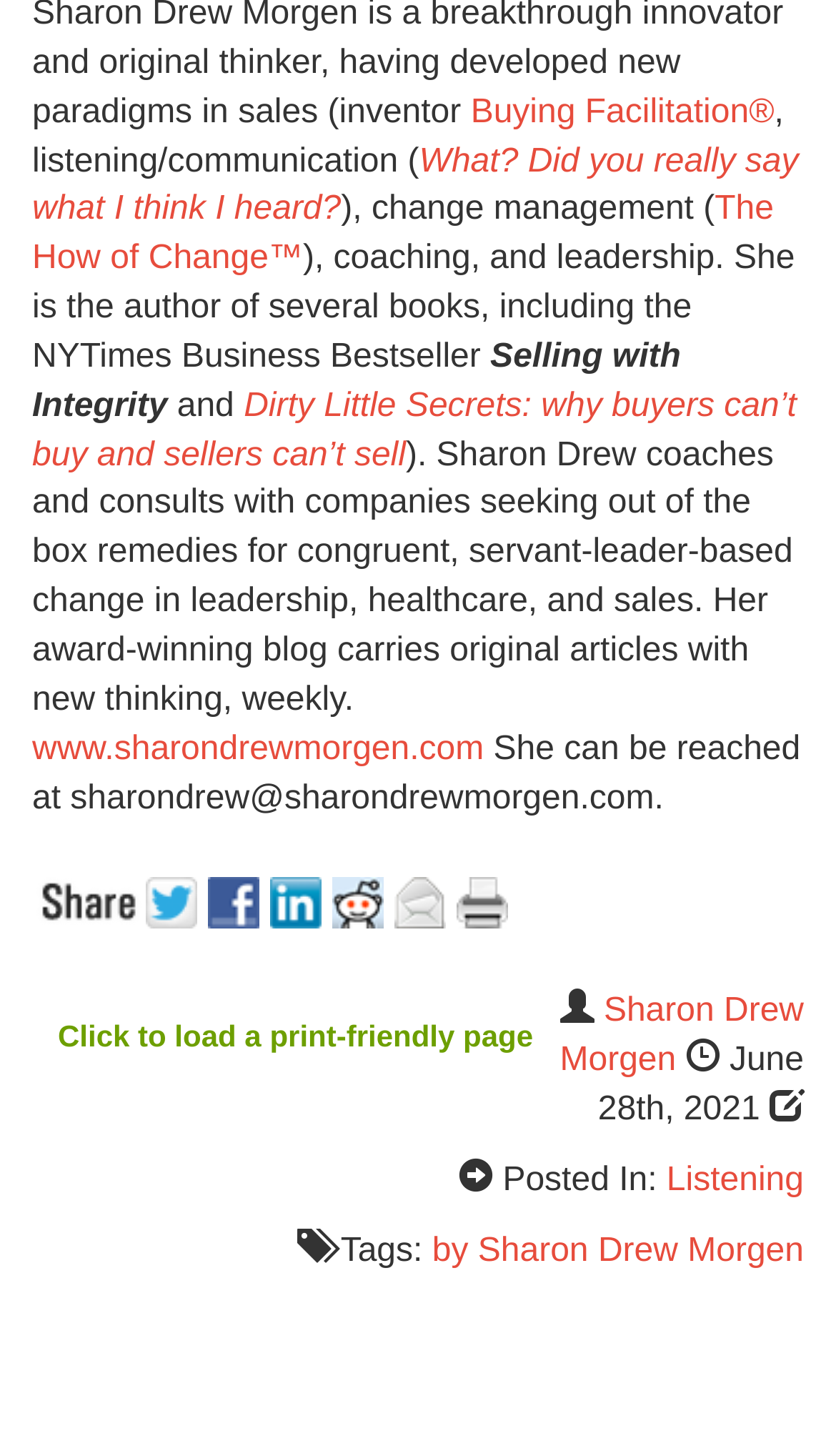What is the name of the blog?
Please interpret the details in the image and answer the question thoroughly.

The answer can be found in the text 'Her award-winning blog carries original articles with new thinking, weekly.' which mentions the blog, and also in the link 'www.sharondrewmorgen.com' which is likely the URL of the blog.